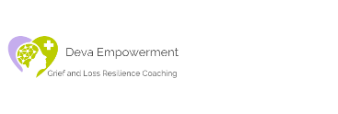What is the name of the organization?
Refer to the image and offer an in-depth and detailed answer to the question.

The name 'Deva Empowerment' is prominently displayed, reflecting the organization's commitment to empowering individuals through their grief and resilience journey.